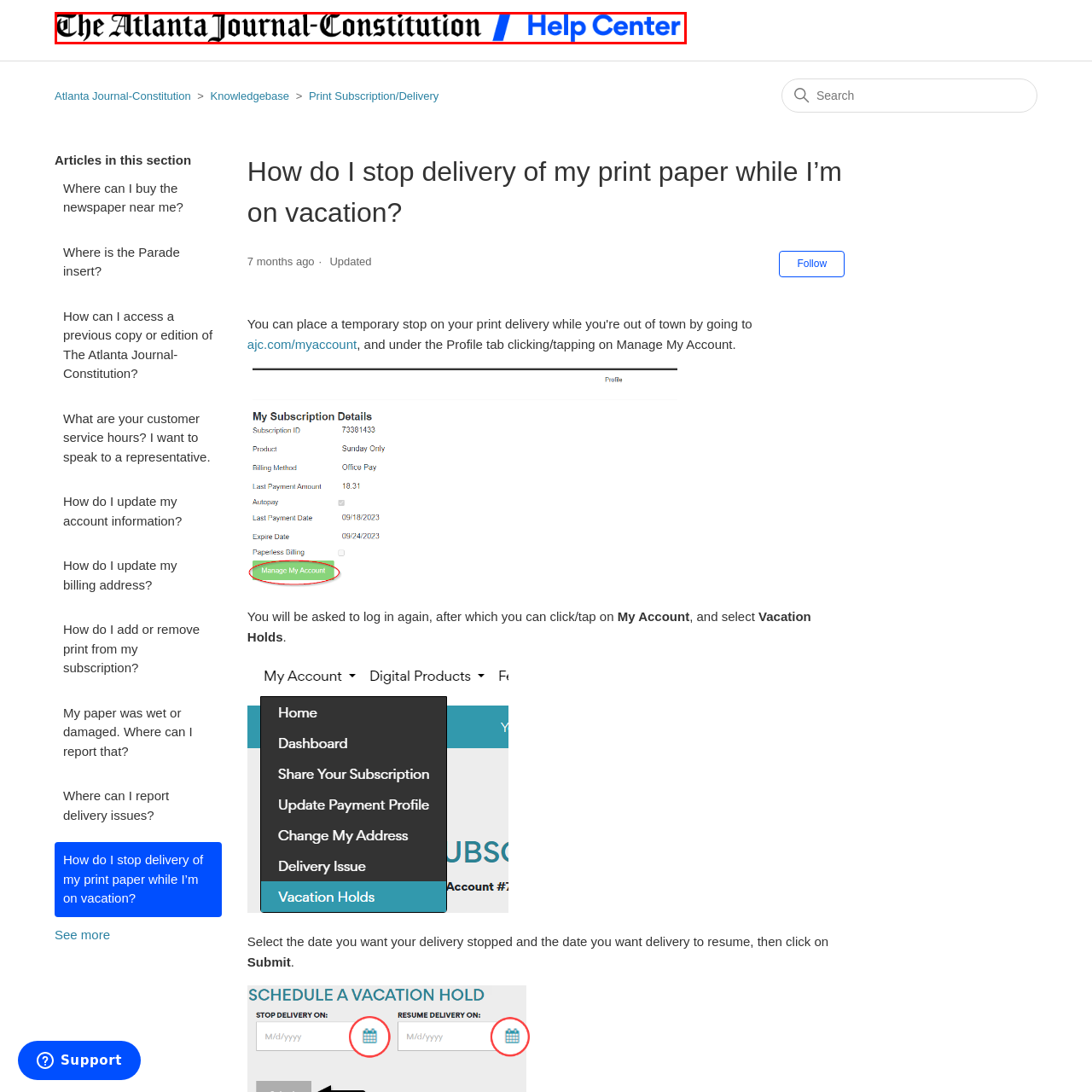What is the purpose of the 'Help Center' section?
Analyze the image within the red frame and provide a concise answer using only one word or a short phrase.

To provide helpful resources